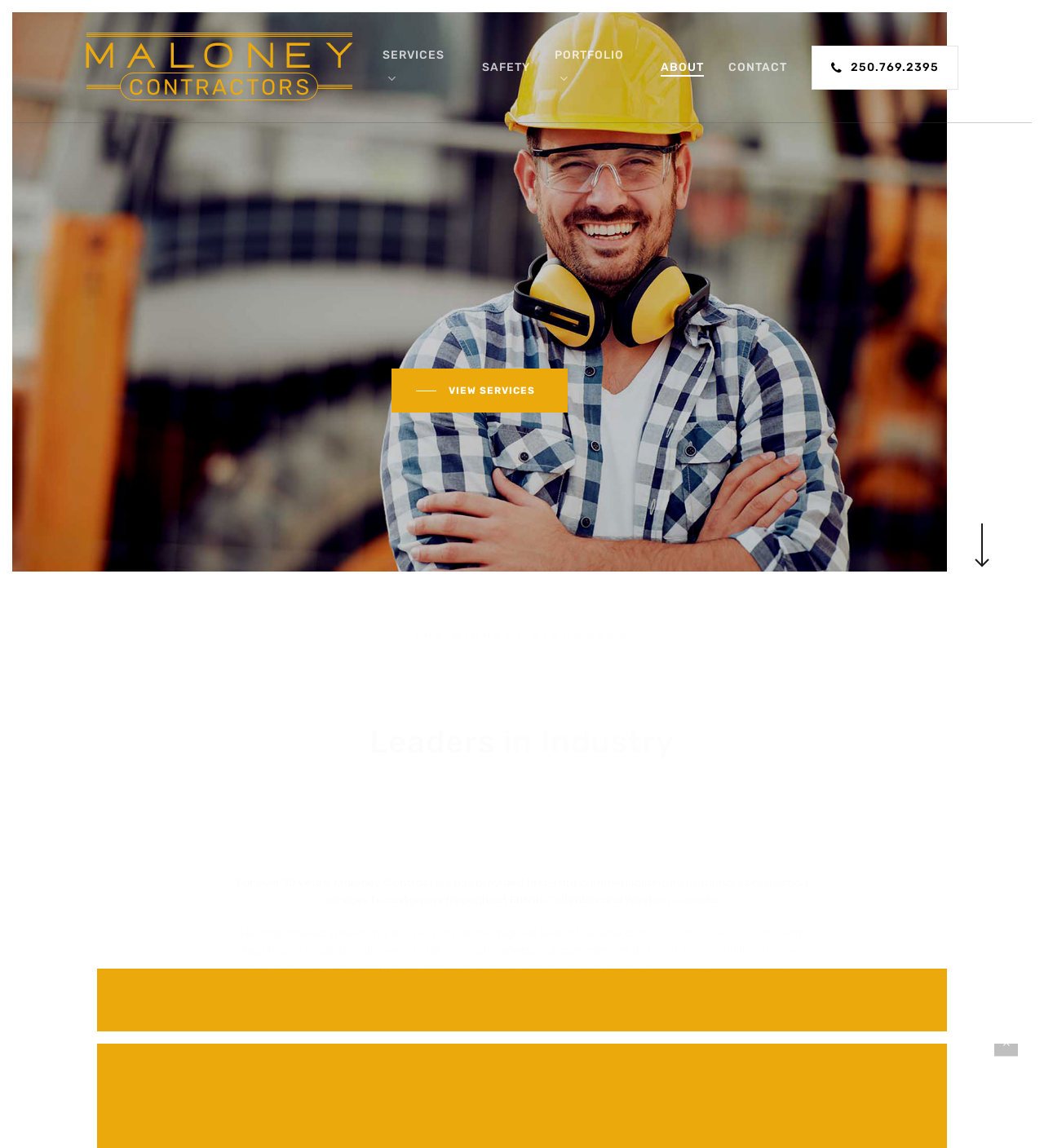Produce an extensive caption that describes everything on the webpage.

The webpage is about Maloney Contractors, a construction company. At the top left, there is a logo of Maloney Contractors, which is an image with a link to the company's homepage. Below the logo, there is a navigation menu with links to different sections of the website, including SERVICES, SAFETY, PORTFOLIO, ABOUT, and CONTACT.

On the left side of the page, there is a heading that reads "MALONEY CONTRACTORS" in a large font, followed by a subheading "About Us". Below the subheading, there is a paragraph of text that describes the company's mission and values. The text is divided into two sections, with the first section describing the company's experience and services, and the second section highlighting its commitment to serving communities.

To the right of the text, there is a button that reads "VIEW SERVICES", which is likely a call-to-action to encourage visitors to explore the company's services. Above the button, there is a heading that reads "Combining construction excellence and superior client service".

On the right side of the page, there is a section that highlights the company's experience, with a heading that reads "30 YEARS’ EXPERIENCE". Below the heading, there is a link to navigate to the next section, accompanied by an arrow icon.

Further down the page, there is another section that describes the company's standards, with a heading that reads "THE HIGHEST STANDARDS". Below the heading, there is a subheading that reads "Leaders in Industry".

At the bottom of the page, there is a footer section with a heading that reads "MALONEY CONTRACTORS" again, followed by a subheading that describes the company's capabilities. There is also a link to return to the top of the page.